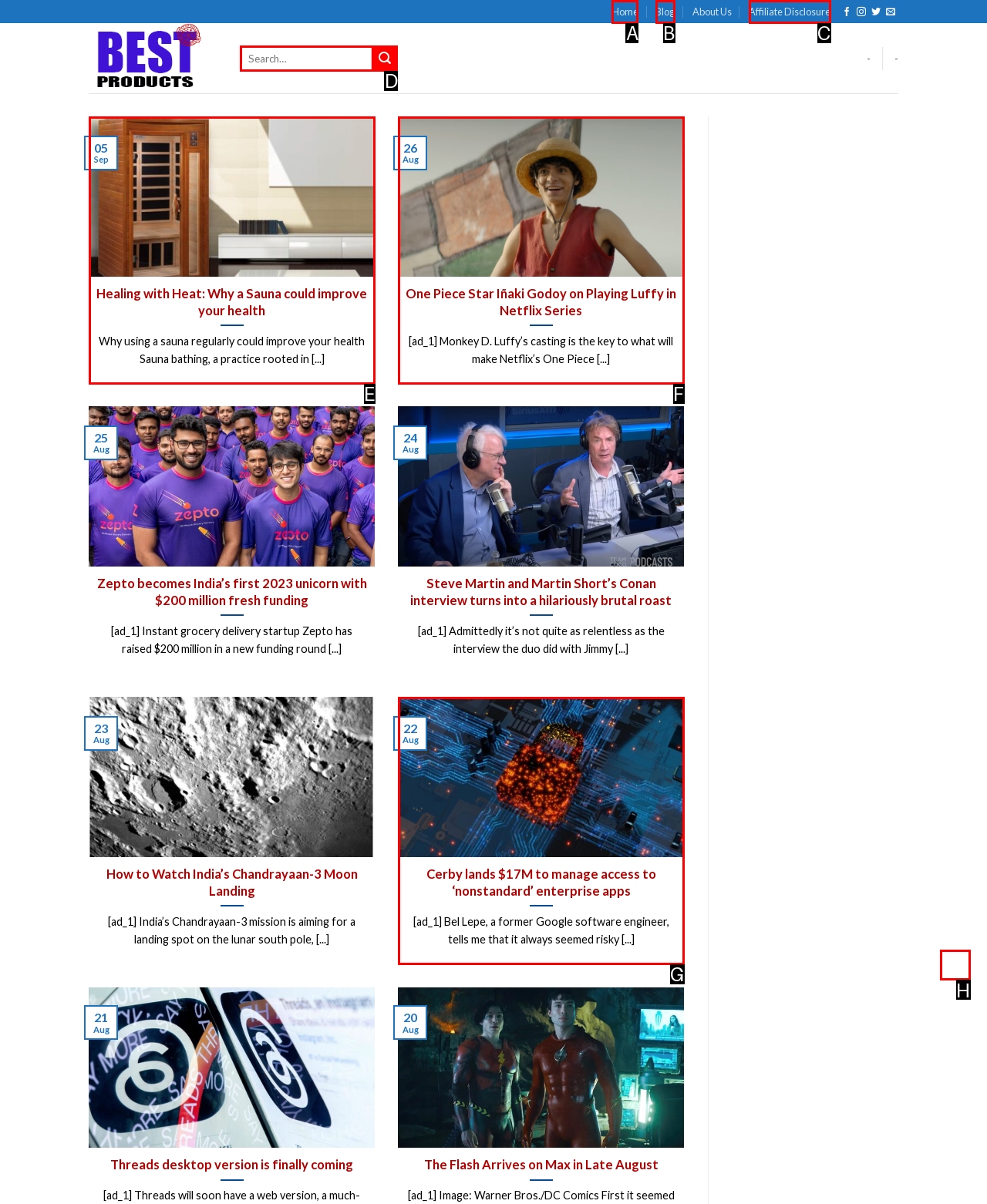Choose the letter of the element that should be clicked to complete the task: Click on the related product Tiger Eye
Answer with the letter from the possible choices.

None